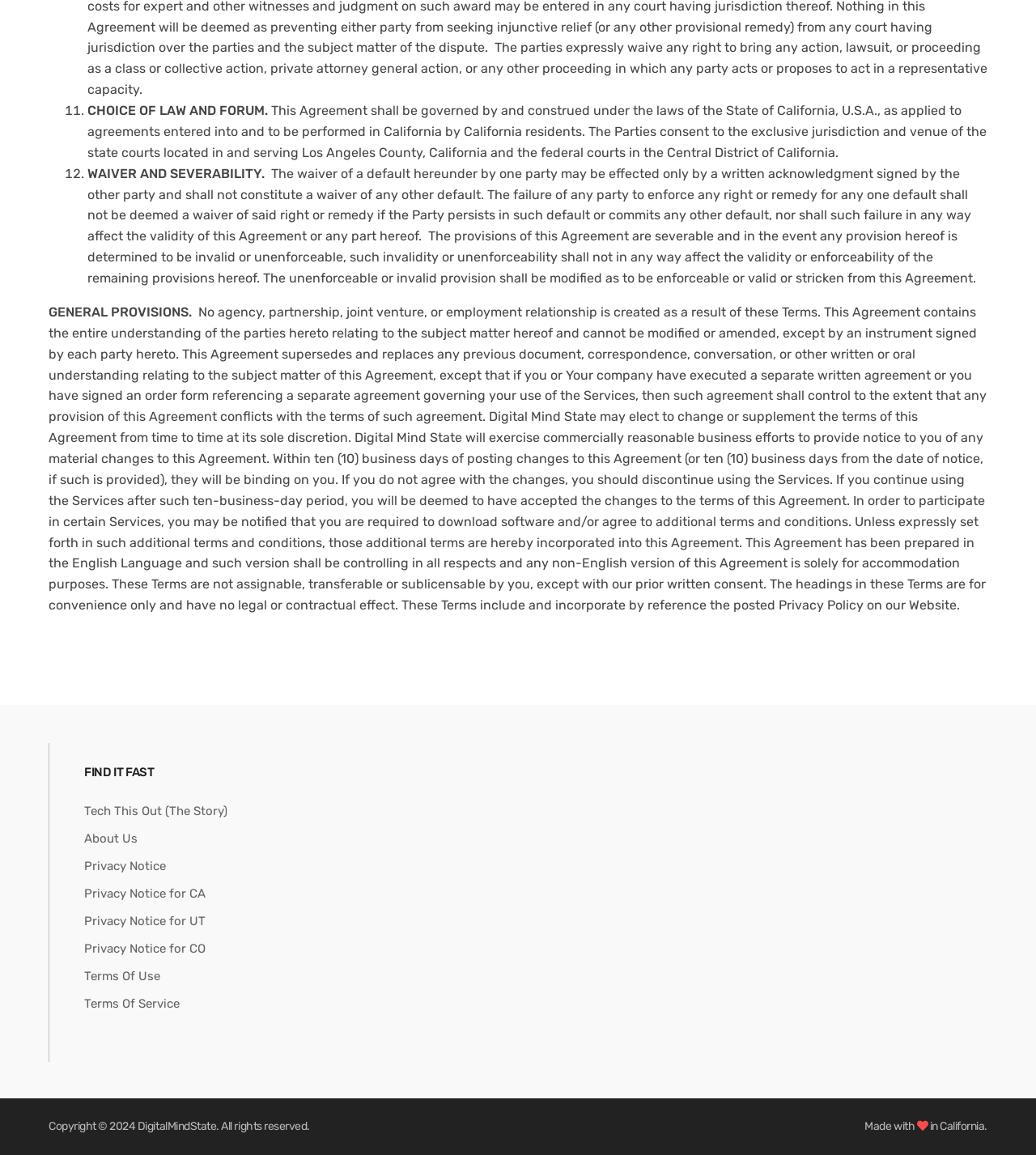What is the governing law of this agreement?
Using the details from the image, give an elaborate explanation to answer the question.

The answer can be found in the section 'CHOICE OF LAW AND FORUM' which states that 'This Agreement shall be governed by and construed under the laws of the State of California, U.S.A.'